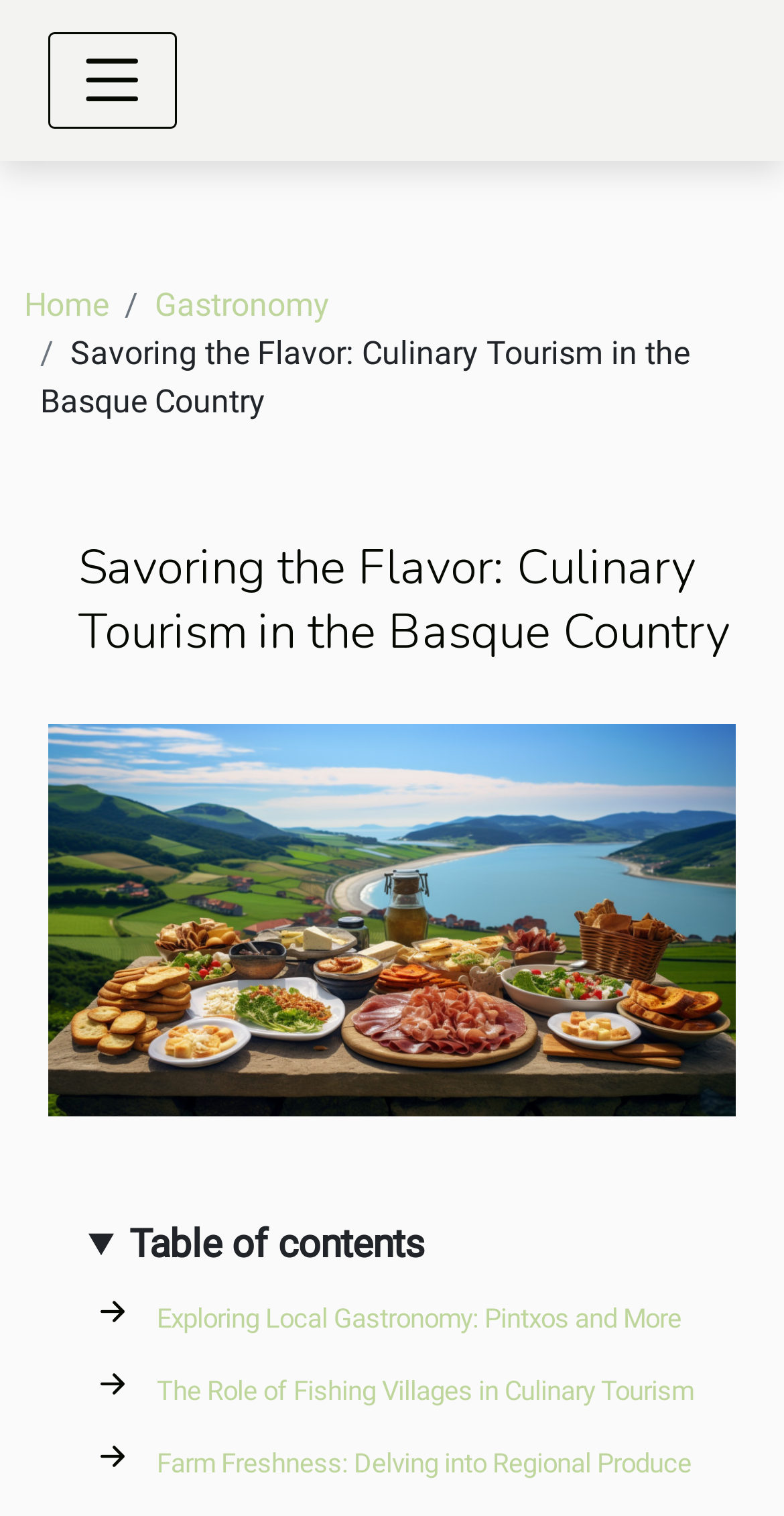Provide the bounding box coordinates for the specified HTML element described in this description: "aria-label="Toggle navigation"". The coordinates should be four float numbers ranging from 0 to 1, in the format [left, top, right, bottom].

[0.062, 0.021, 0.224, 0.084]